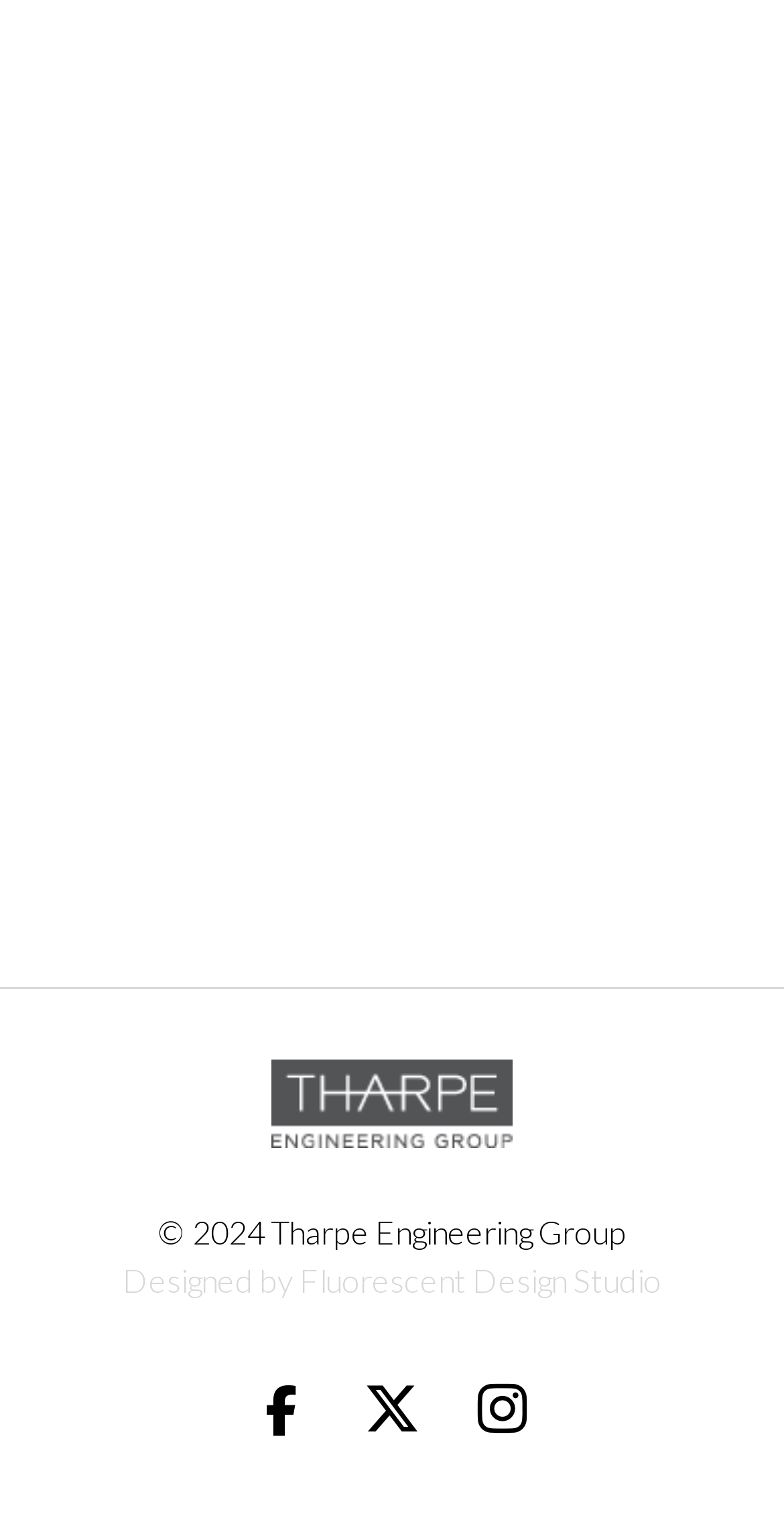What is the name of the company?
Make sure to answer the question with a detailed and comprehensive explanation.

The name of the company can be found in the link element with the text 'Tharpe Engineering Group' which is located at the top of the page, and also in the image element with the same text, indicating that it is the company's logo.